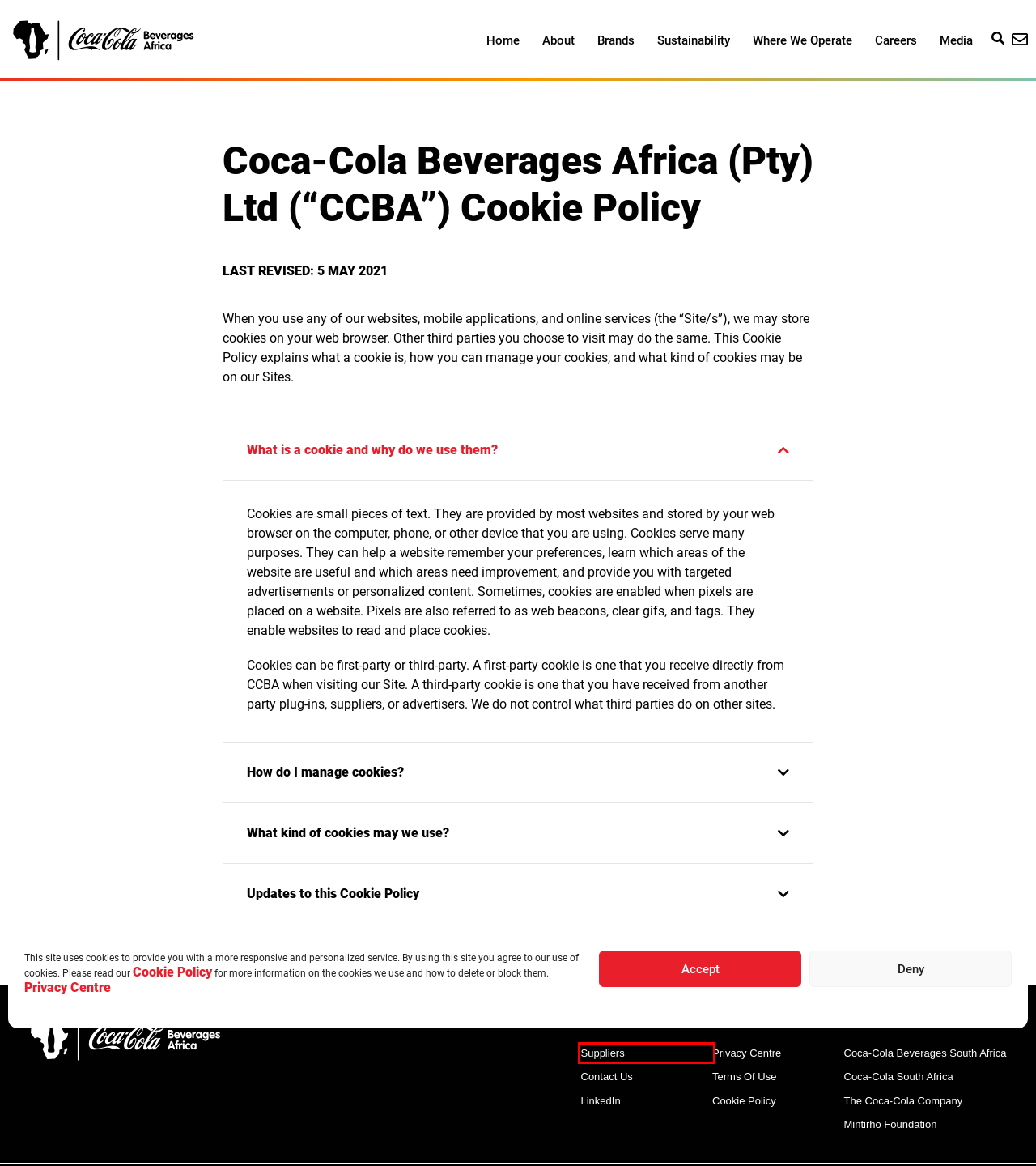Assess the screenshot of a webpage with a red bounding box and determine which webpage description most accurately matches the new page after clicking the element within the red box. Here are the options:
A. Brands - CCBA
B. Suppliers - CCBA
C. Sustainability - CCBA
D. Home | Coca-Cola
E. The Coca-Cola Company: Refresh the World. Make a Difference
F. Where We Operate - CCBA
G. Home - Mintirho Foundation
H. Privacy Centre - CCBA

B